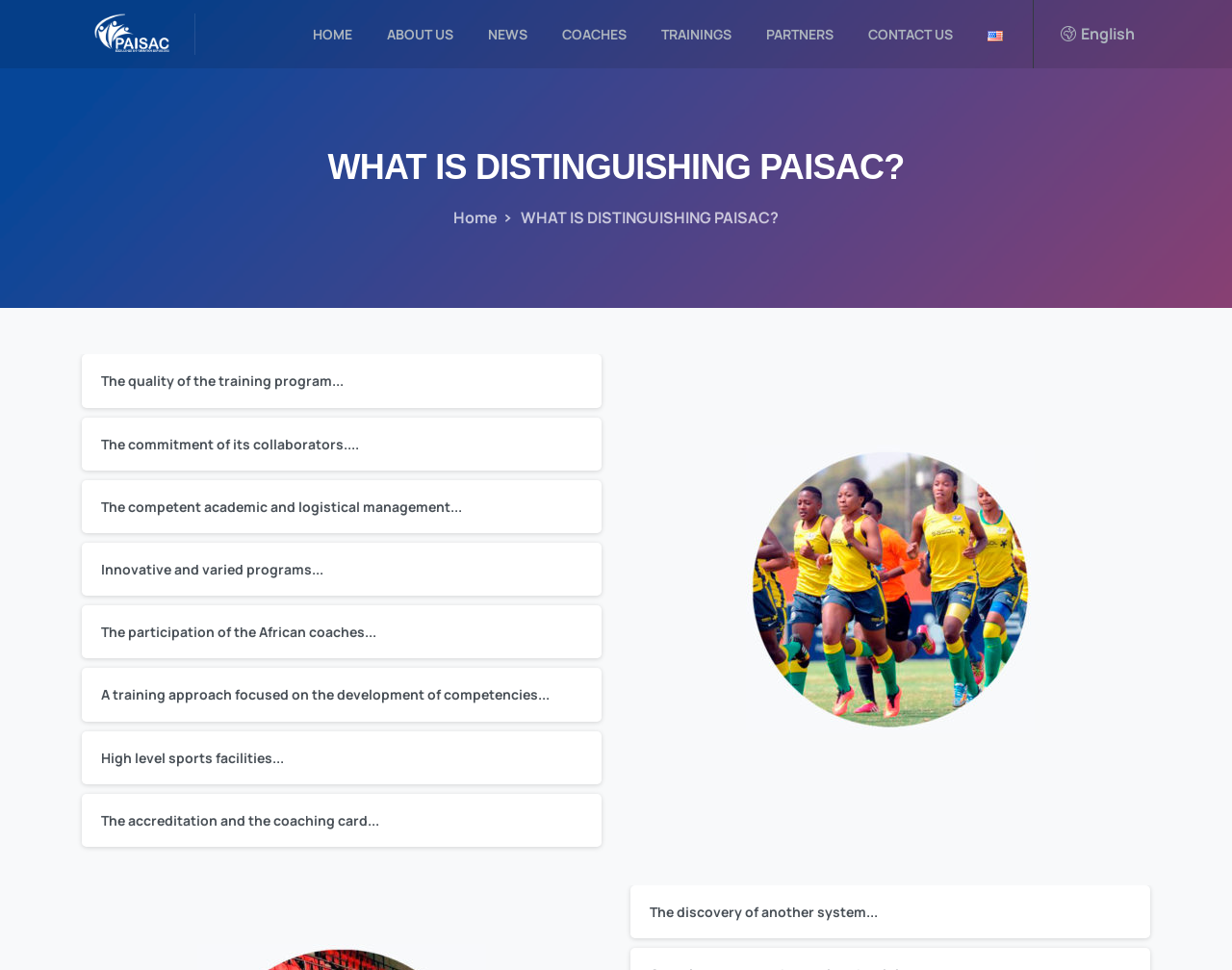Find the bounding box coordinates for the area that should be clicked to accomplish the instruction: "Select English language".

[0.795, 0.013, 0.82, 0.057]